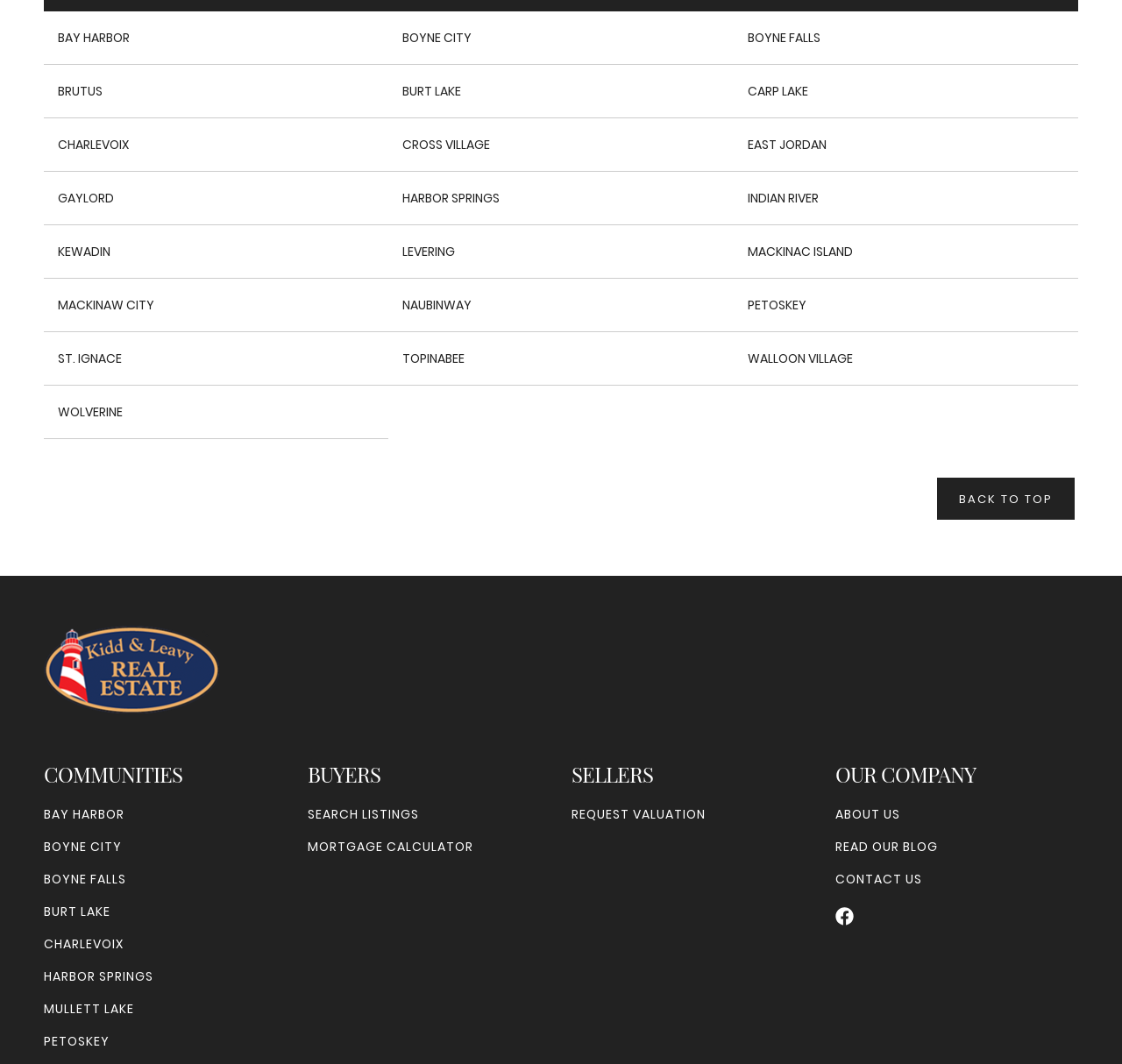What is the last community listed?
Answer the question based on the image using a single word or a brief phrase.

WOLVERINE